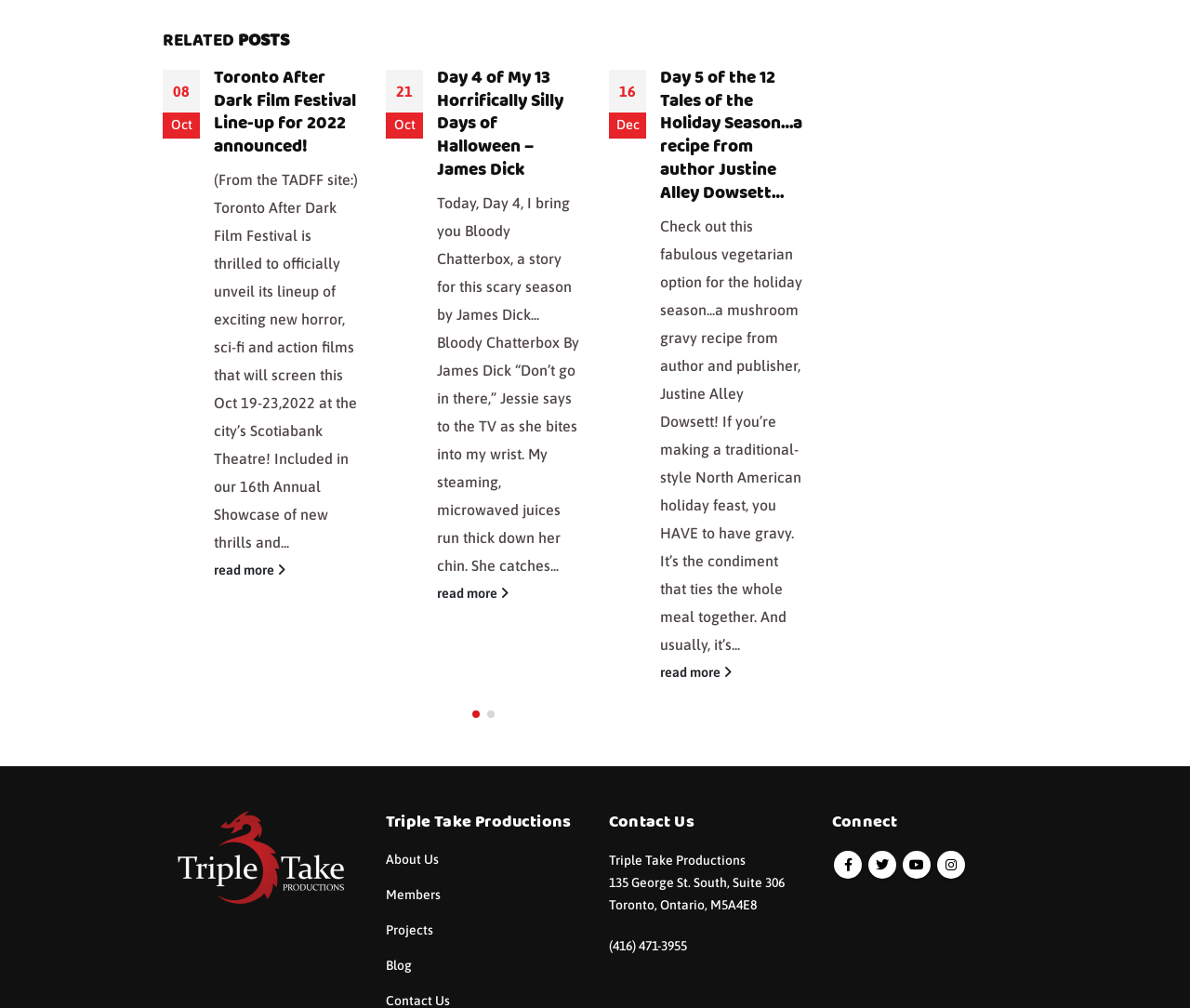Find the bounding box coordinates of the element to click in order to complete the given instruction: "contact us through phone."

[0.512, 0.931, 0.577, 0.946]